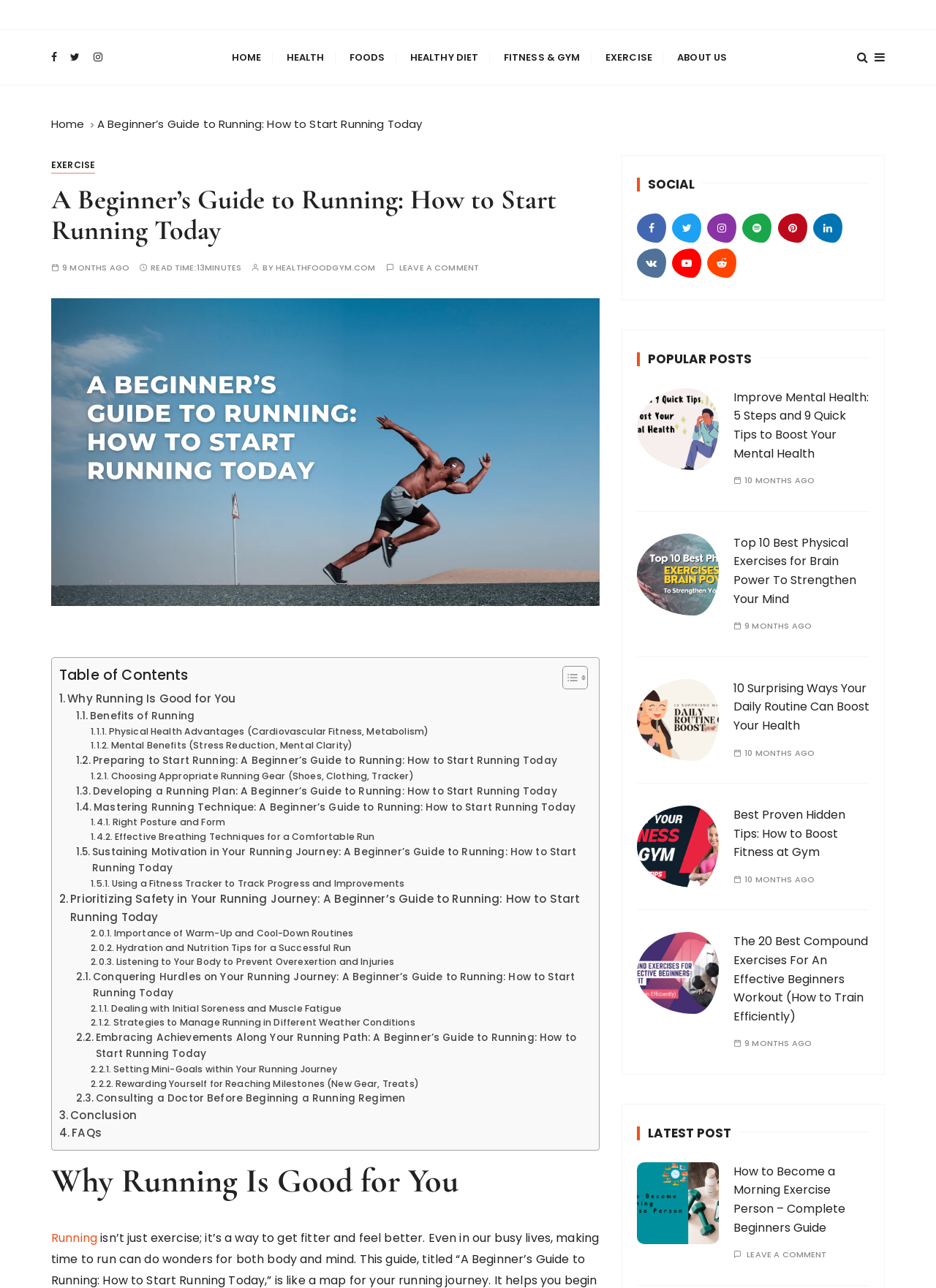Please give the bounding box coordinates of the area that should be clicked to fulfill the following instruction: "Click on the 'Why Running Is Good for You' link". The coordinates should be in the format of four float numbers from 0 to 1, i.e., [left, top, right, bottom].

[0.063, 0.525, 0.252, 0.539]